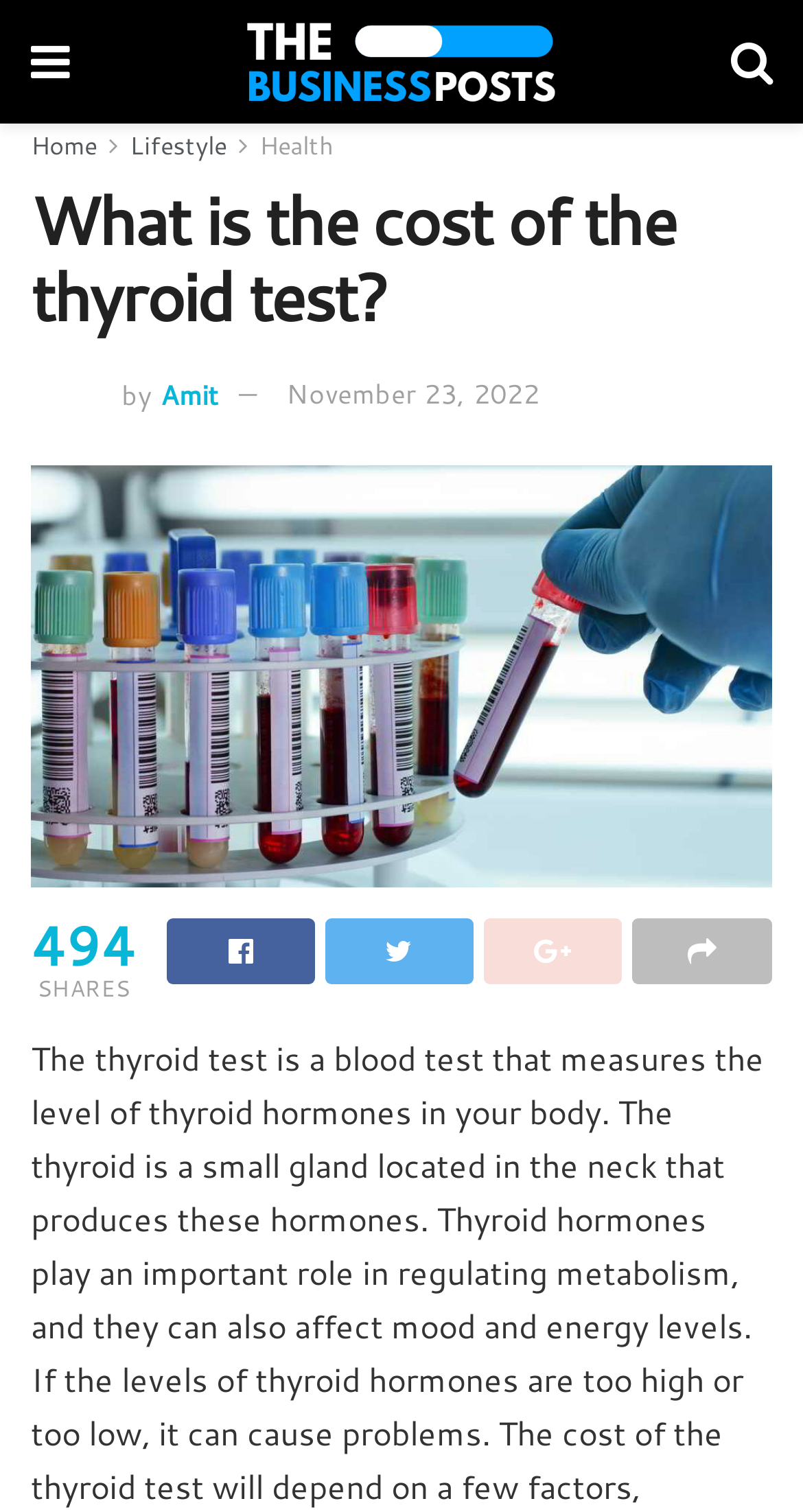Select the bounding box coordinates of the element I need to click to carry out the following instruction: "view the image".

[0.038, 0.239, 0.128, 0.287]